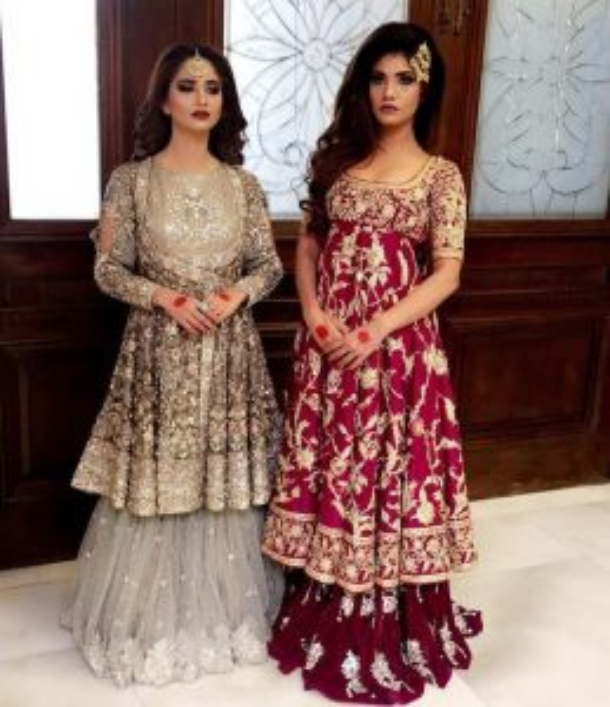Present a detailed portrayal of the image.

In this elegant image, two women stand side by side, showcasing exquisite traditional attire that reflects cultural heritage and grace. On the left, the woman wears a stunning silver lehenga adorned with intricate detailing, which flows beautifully, complementing her elegant style. Her outfit is enhanced by a delicate shawl and accessorized with subtle jewelry, including intricate hair adornments.

To the right, the second woman is dressed in a vibrant red lehenga featuring golden embroidery, which adds a touch of opulence to her look. Her outfit has a fitted bodice with short sleeves, creating a beautiful contrast with her flowing skirt. Both women display traditional red henna patterns on their hands, further emphasizing the cultural significance of their attire.

The warm wooden backdrop adorned with geometric designs adds an inviting atmosphere to the photograph, reflecting a traditional setting that enhances the elegance of the outfits. This image captures a moment of grace, showcasing the beauty of cultural fashion.